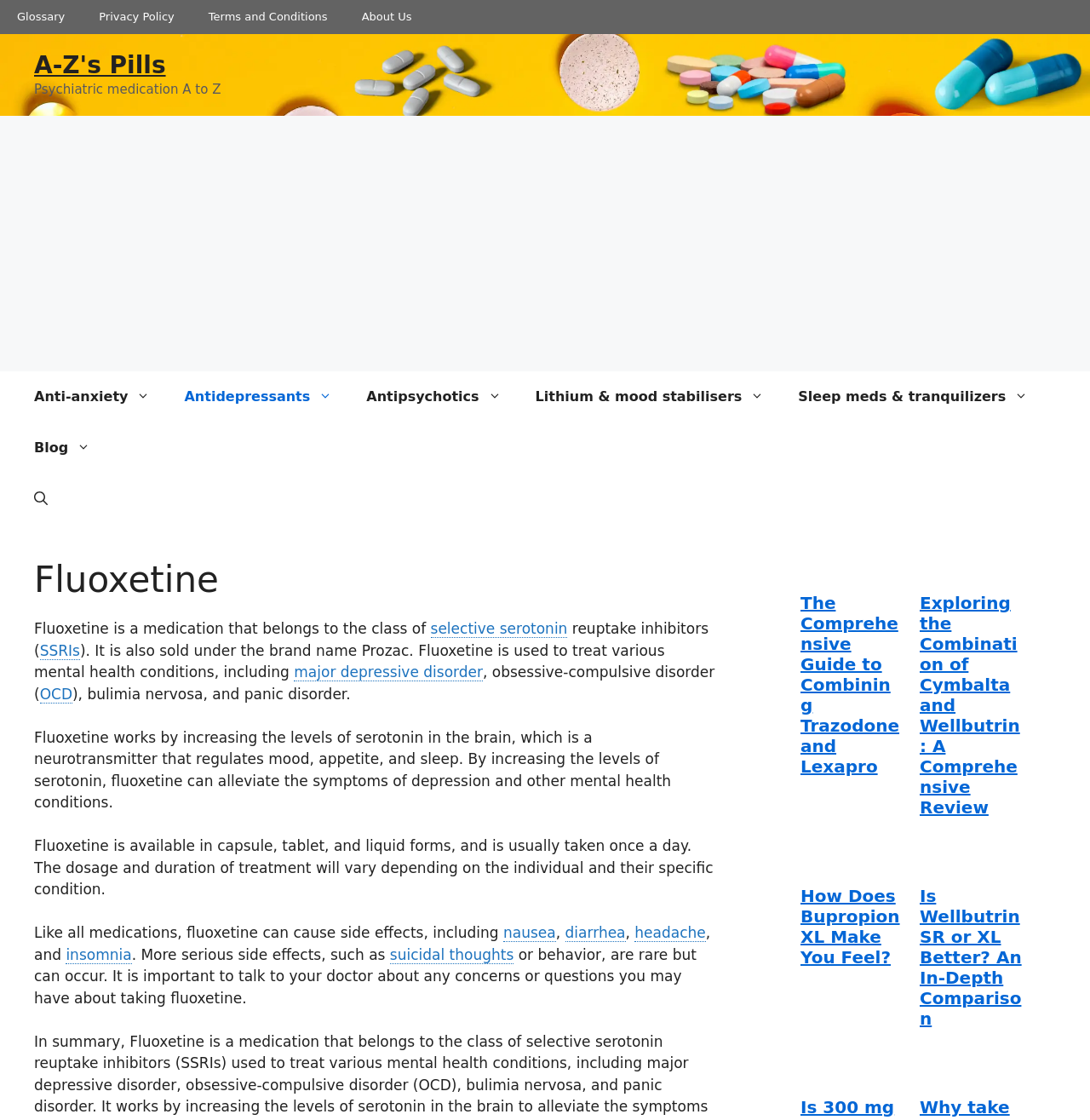Based on the image, give a detailed response to the question: What is the brand name of Fluoxetine?

According to the webpage, Fluoxetine is also sold under the brand name Prozac.